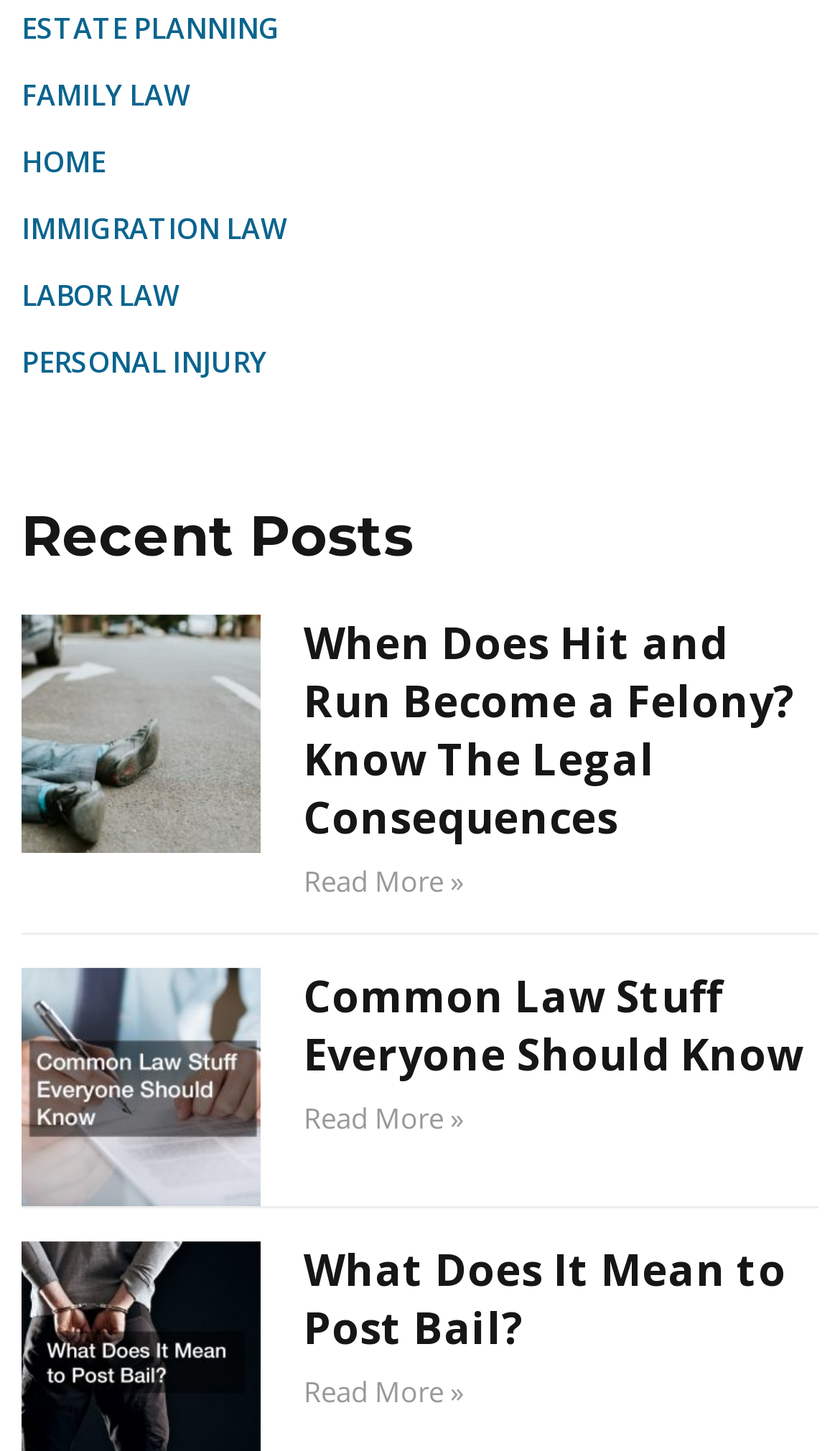Bounding box coordinates should be provided in the format (top-left x, top-left y, bottom-right x, bottom-right y) with all values between 0 and 1. Identify the bounding box for this UI element: Home

[0.026, 0.098, 0.126, 0.125]